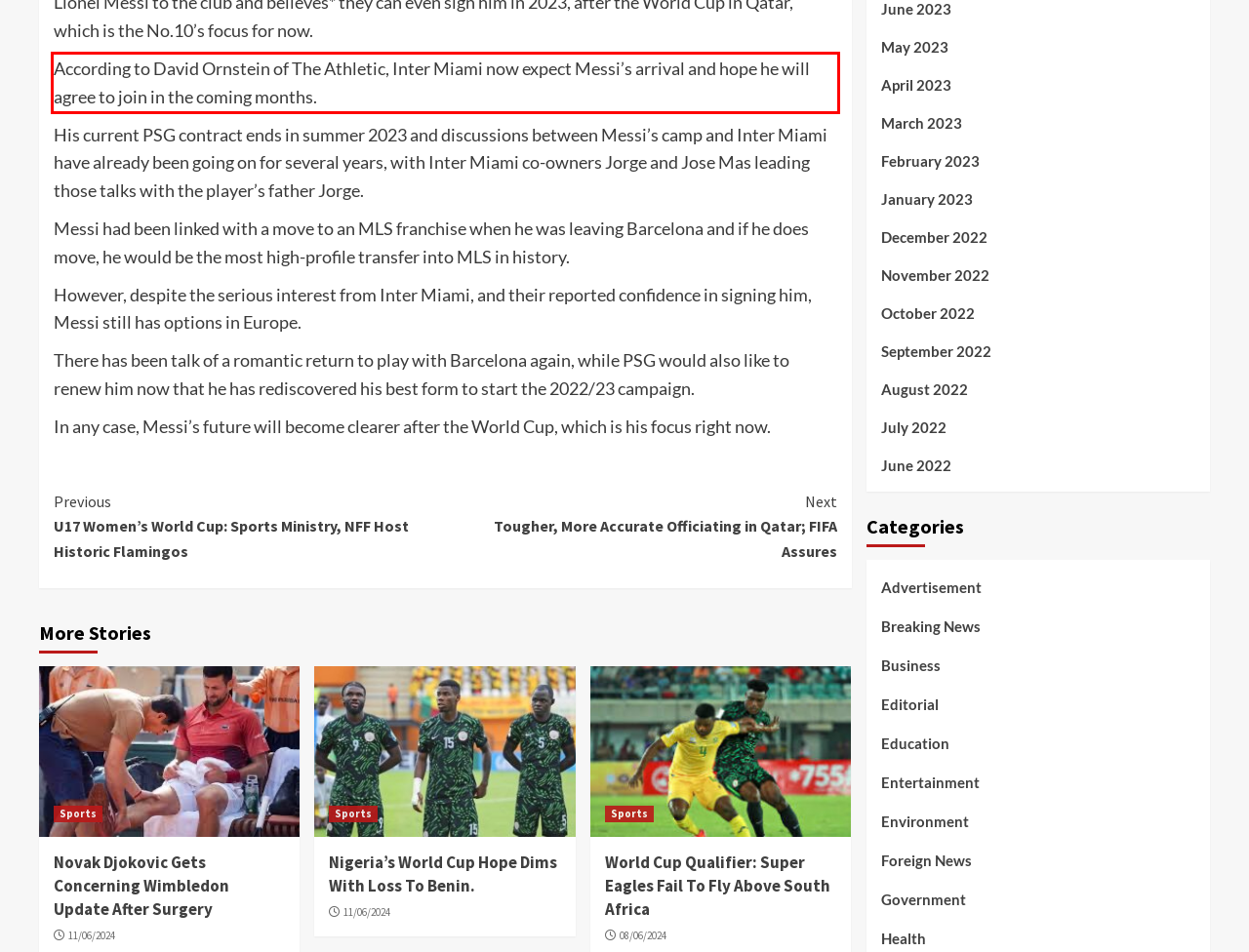Given a screenshot of a webpage, identify the red bounding box and perform OCR to recognize the text within that box.

According to David Ornstein of The Athletic, Inter Miami now expect Messi’s arrival and hope he will agree to join in the coming months.